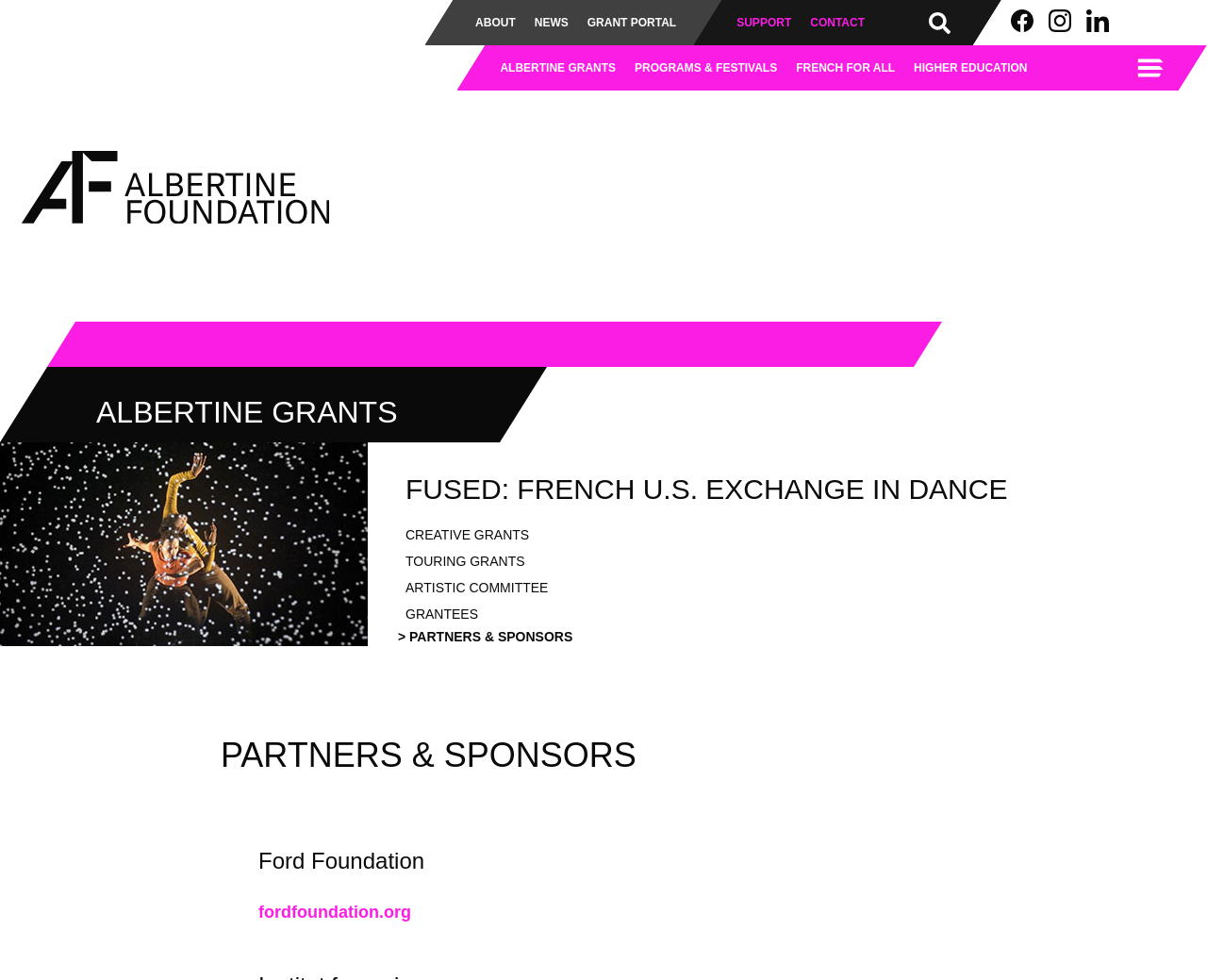What is the name of the foundation?
Answer with a single word or phrase by referring to the visual content.

Albertine Foundation